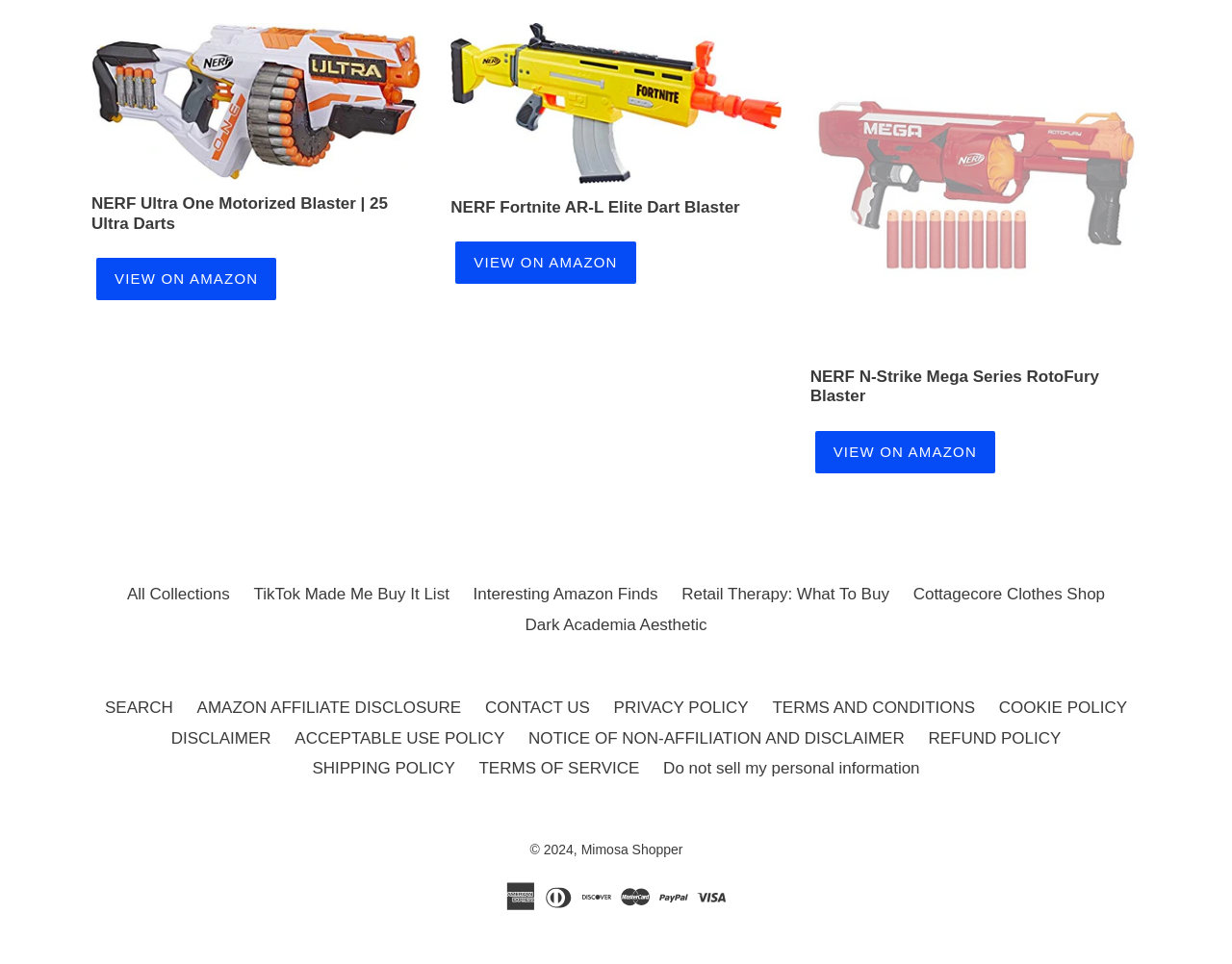What is the purpose of the 'VIEW ON AMAZON' links?
Provide a one-word or short-phrase answer based on the image.

To view products on Amazon